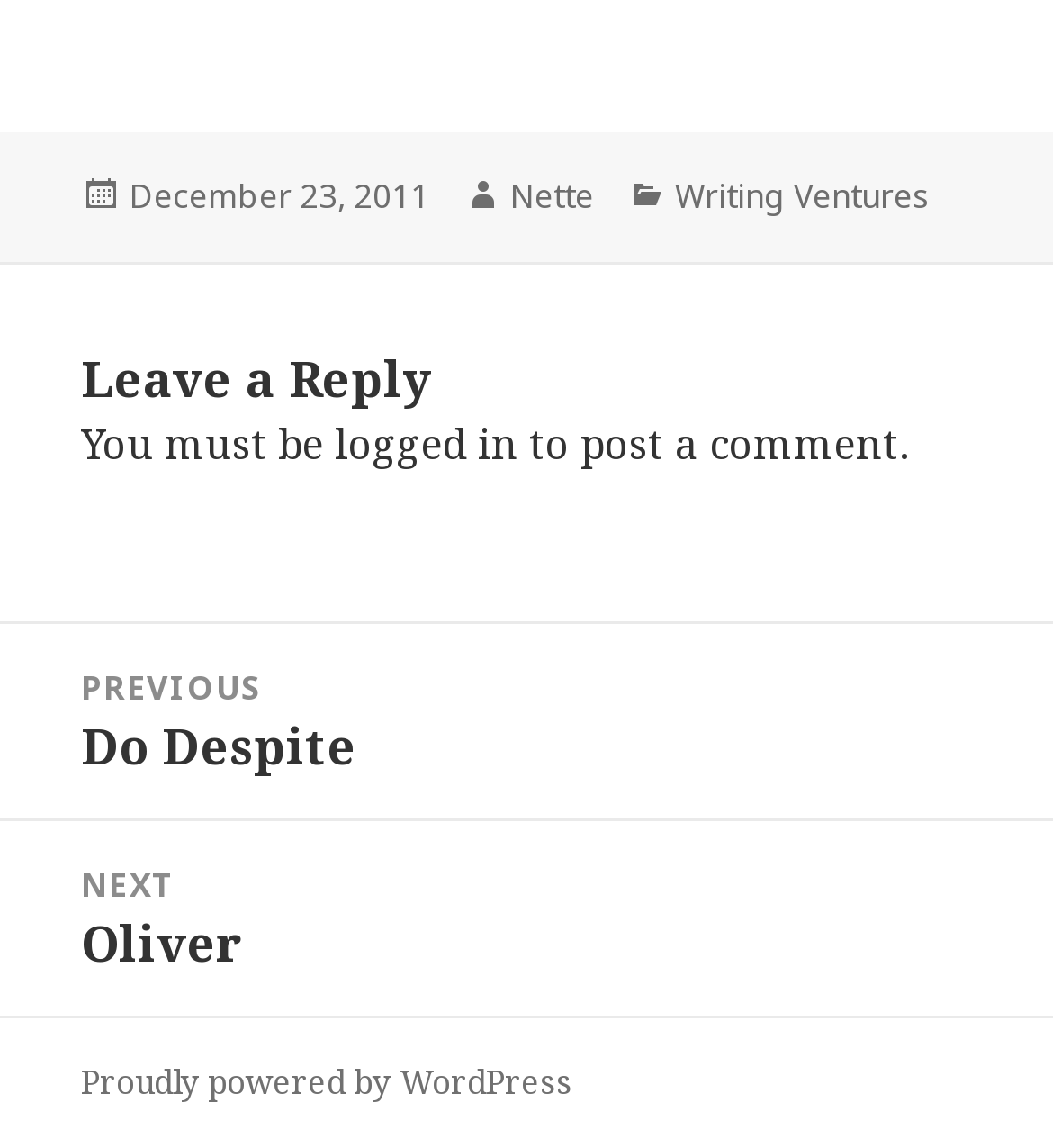What is required to post a comment?
Please ensure your answer to the question is detailed and covers all necessary aspects.

According to the webpage, it is mentioned that 'You must be logged in to post a comment', which implies that logging in is required to post a comment.